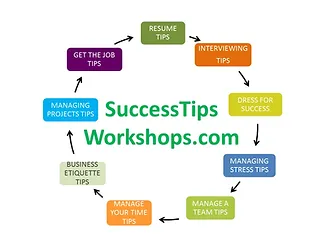Respond concisely with one word or phrase to the following query:
What is suggested by the arrows in the flowchart?

Interconnected skills